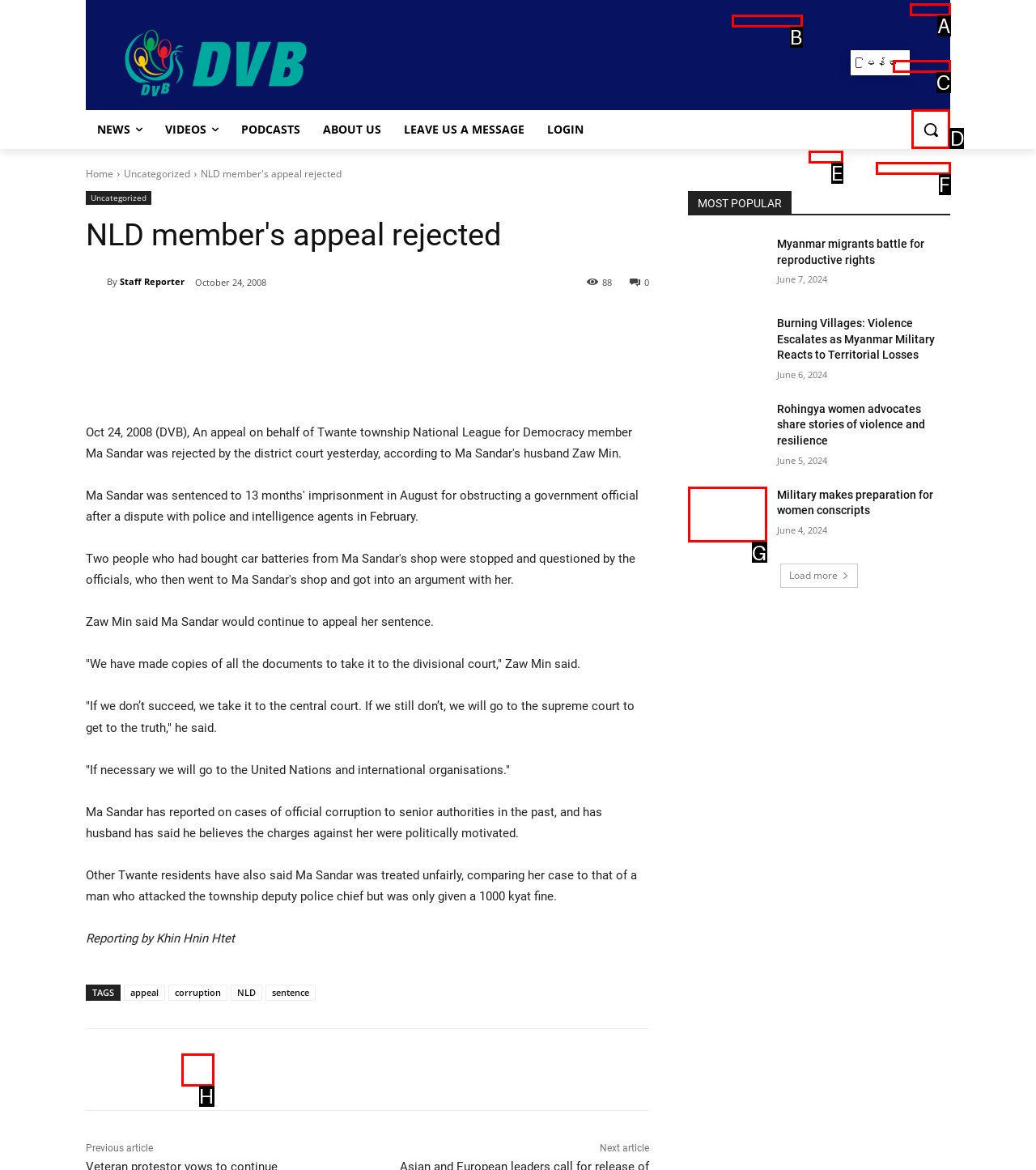Tell me which one HTML element I should click to complete the following task: Search for something
Answer with the option's letter from the given choices directly.

D